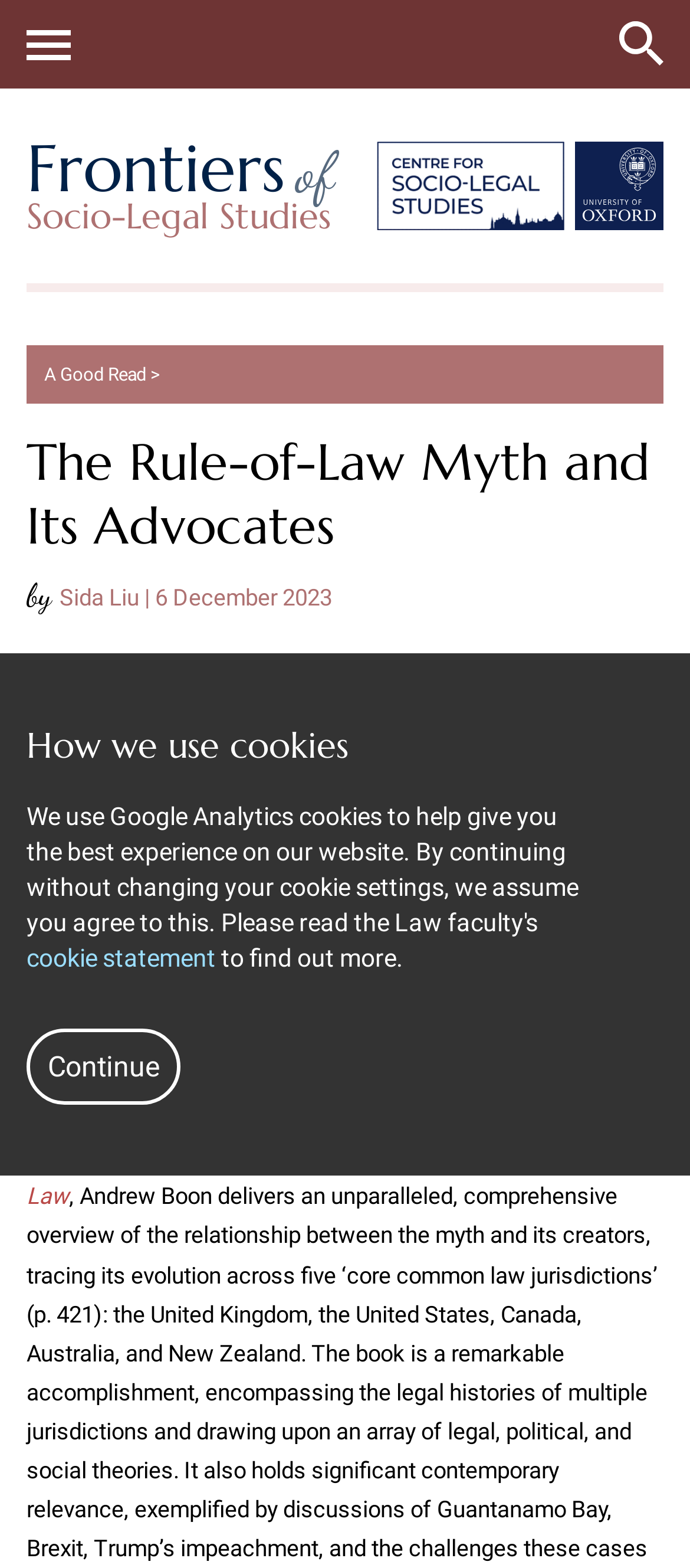Write an extensive caption that covers every aspect of the webpage.

The webpage is a blog post titled "The Rule-of-Law Myth and Its Advocates" from the "A Good Read" series. At the top, there is a notification about cookies with a link to the cookie statement and a "Continue" button. Below this, there are three buttons: "Menu", "Search icon to open site search box", and a mobile search button. 

On the top-right corner, there are two links with their corresponding logos: "University of Oxford" and "Centre for Socio-Legal Studies". 

The main content of the webpage starts with a heading "The Rule-of-Law Myth and Its Advocates" followed by the author's name "Sida Liu" and the publication date "6 December 2023". 

Below the author information, there is a large image of the book "Lawyers and the Rule of Law" by Andrew Boon. The image takes up most of the width of the page. 

Underneath the image, there is a paragraph of text that starts with "If the rule of law is a myth, then lawyers are the advocates of this myth. In his encyclopaedic book..." The text is followed by a link to the book title "Lawyers and the Rule of Law".